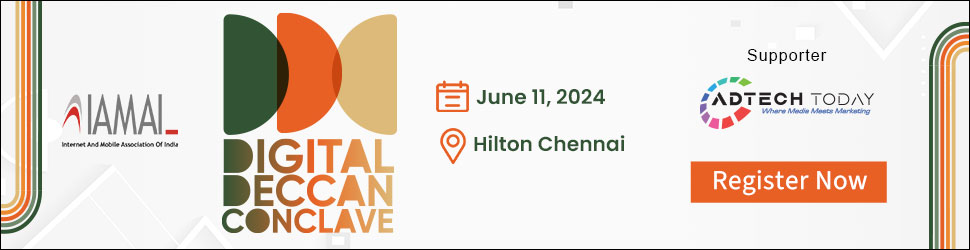What is the supporter of the Digital Deccan Conclave?
Answer the question with a single word or phrase derived from the image.

ADTECH TODAY